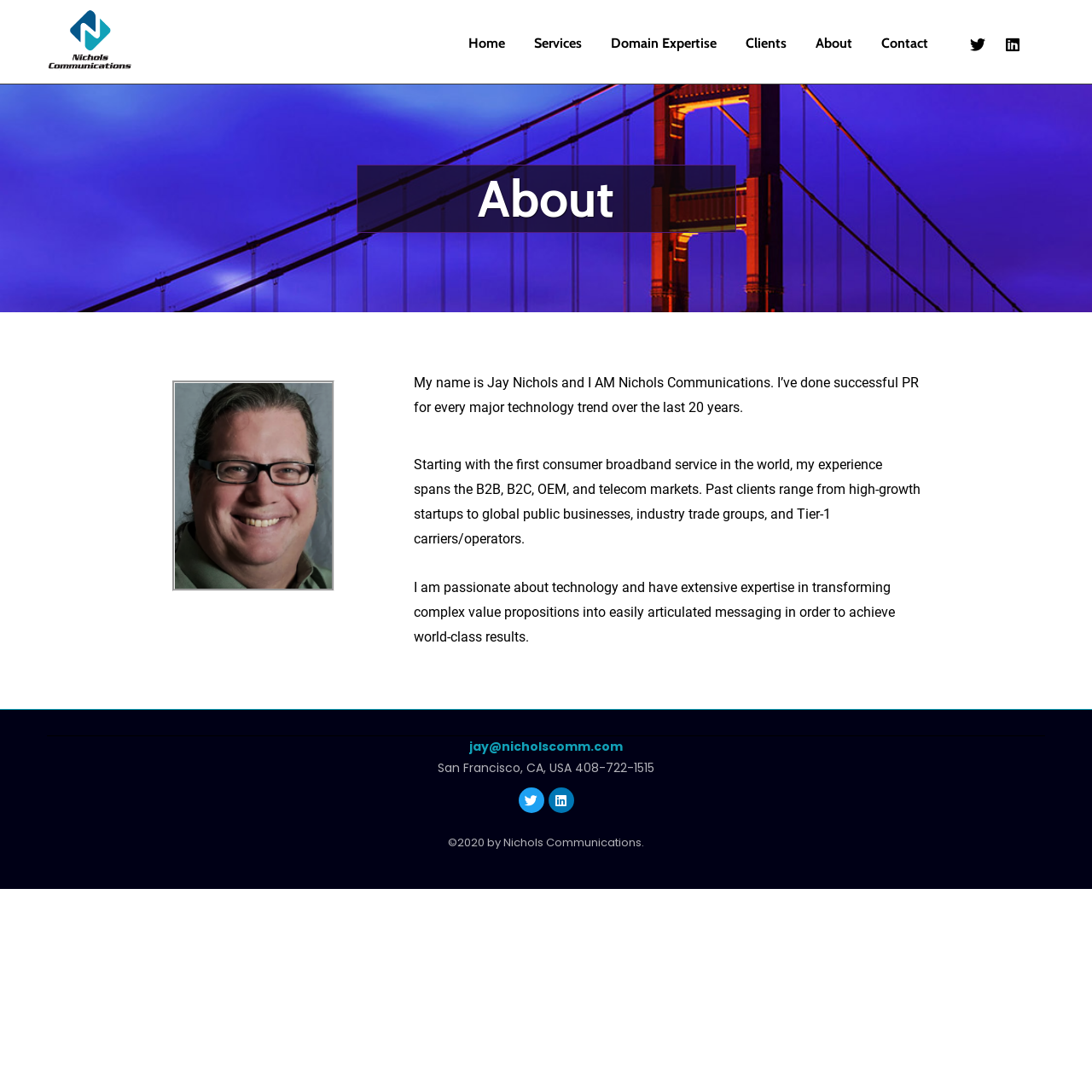What is the location of Nichols Communications?
Please provide a detailed answer to the question.

I found the answer by reading the text 'San Francisco, CA, USA 408-722-1515' which is located at the bottom of the webpage.